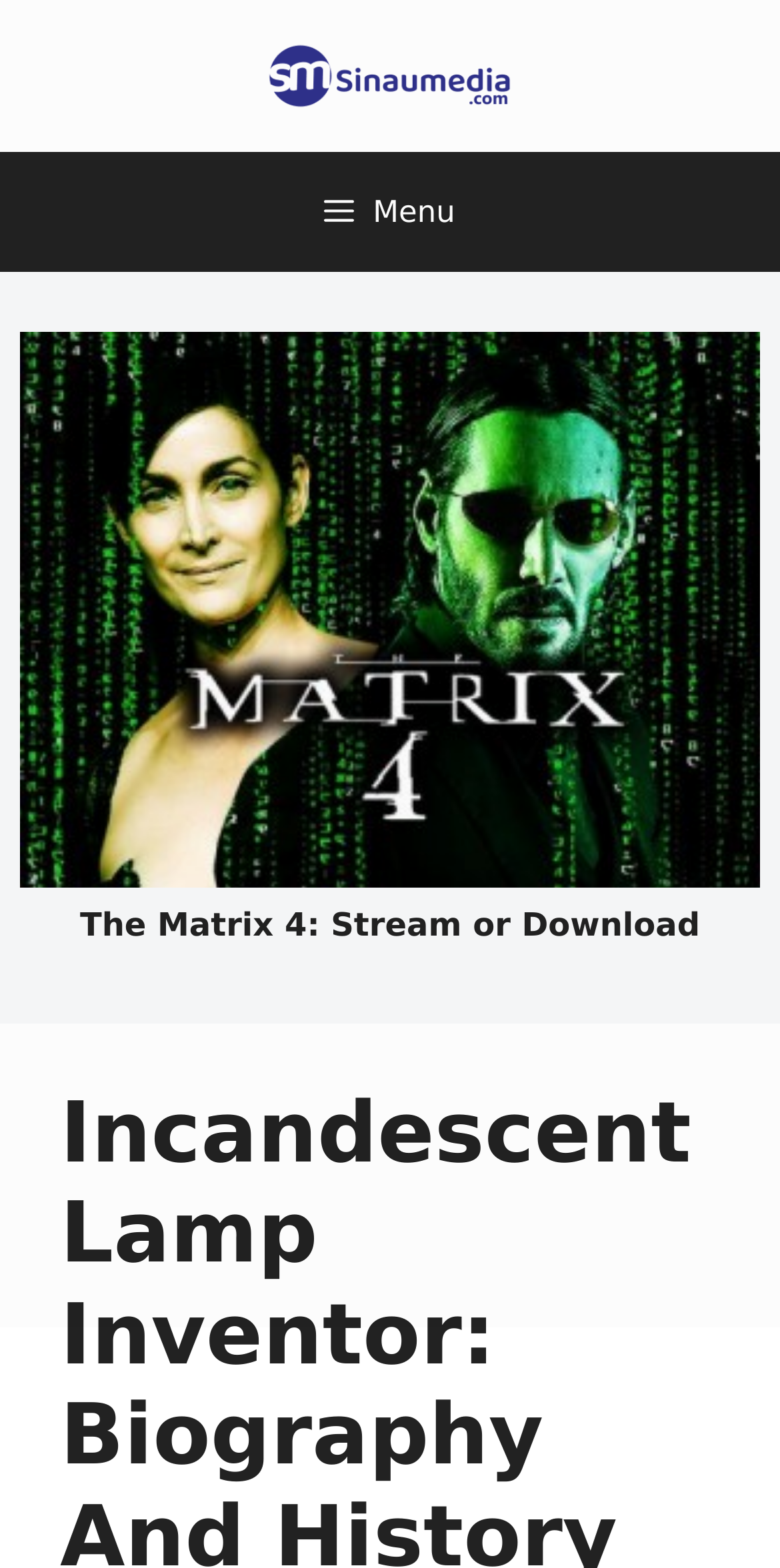Is the menu expanded?
Please provide a comprehensive answer based on the information in the image.

I checked the button element labeled 'Menu' in the navigation section, and its 'expanded' property is set to 'False', indicating that the menu is not expanded.